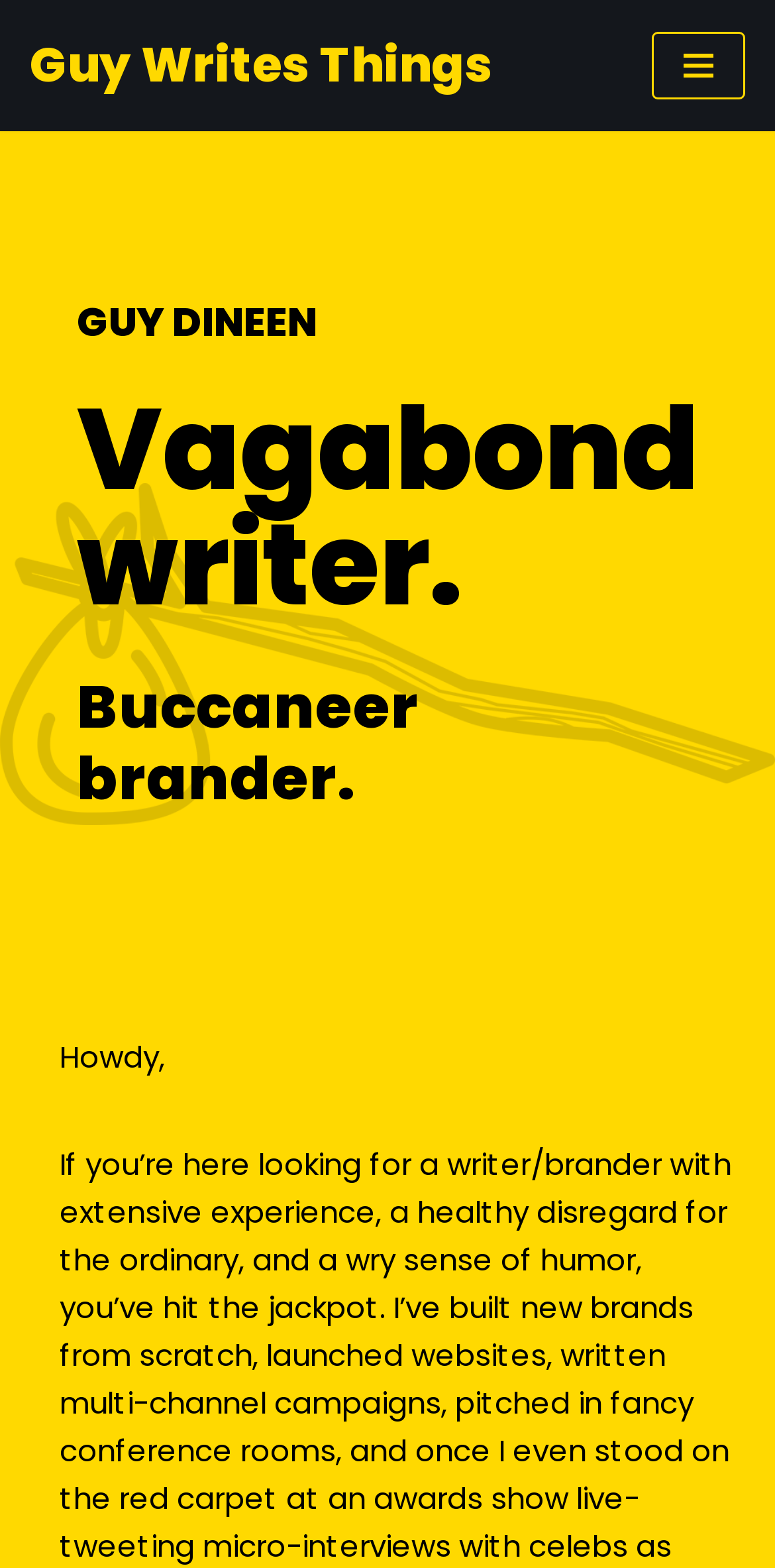Using the provided element description: "Guy Writes Things", identify the bounding box coordinates. The coordinates should be four floats between 0 and 1 in the order [left, top, right, bottom].

[0.038, 0.018, 0.636, 0.066]